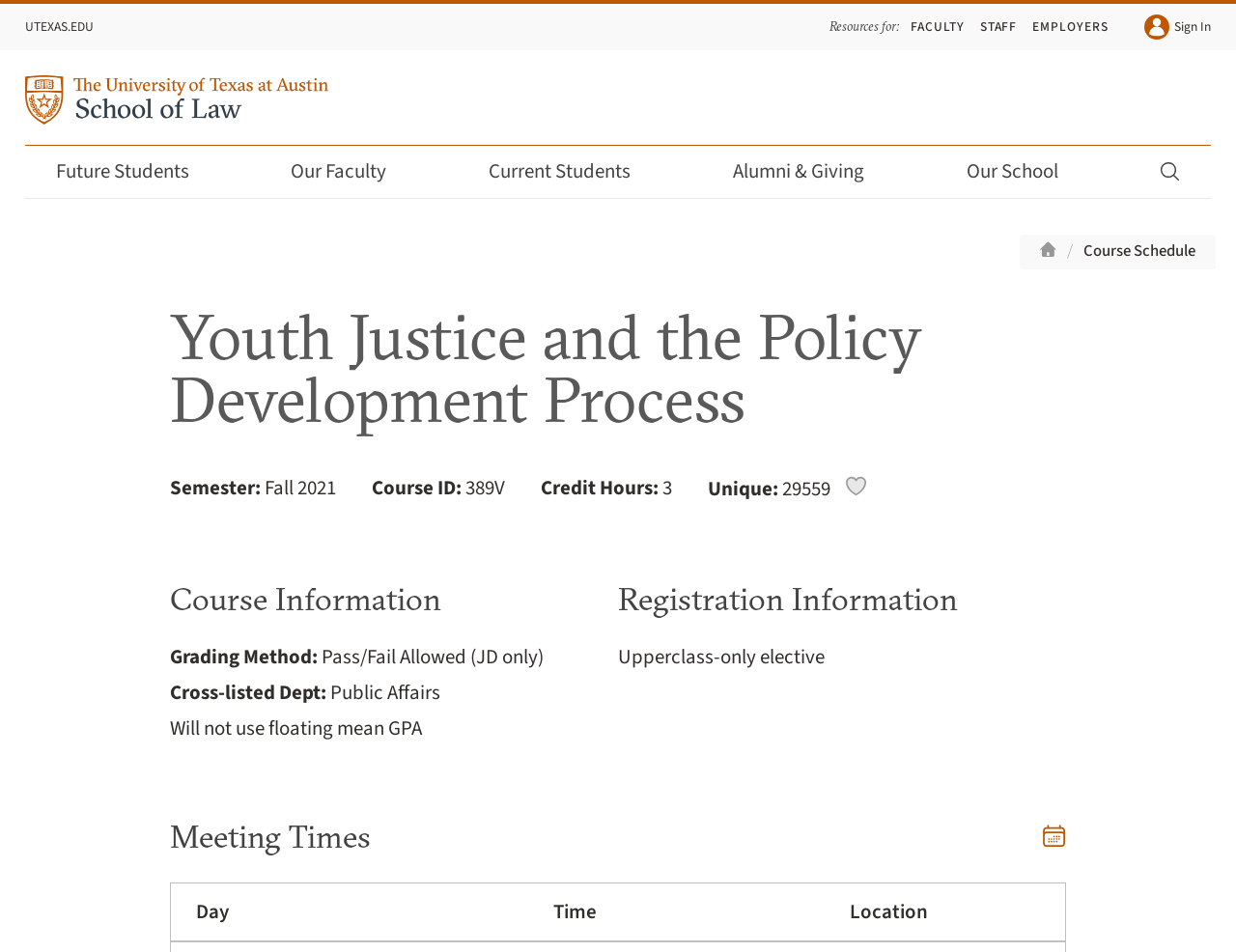Given the description of the UI element: "Texas Law Home", predict the bounding box coordinates in the form of [left, top, right, bottom], with each value being a float between 0 and 1.

[0.842, 0.251, 0.855, 0.278]